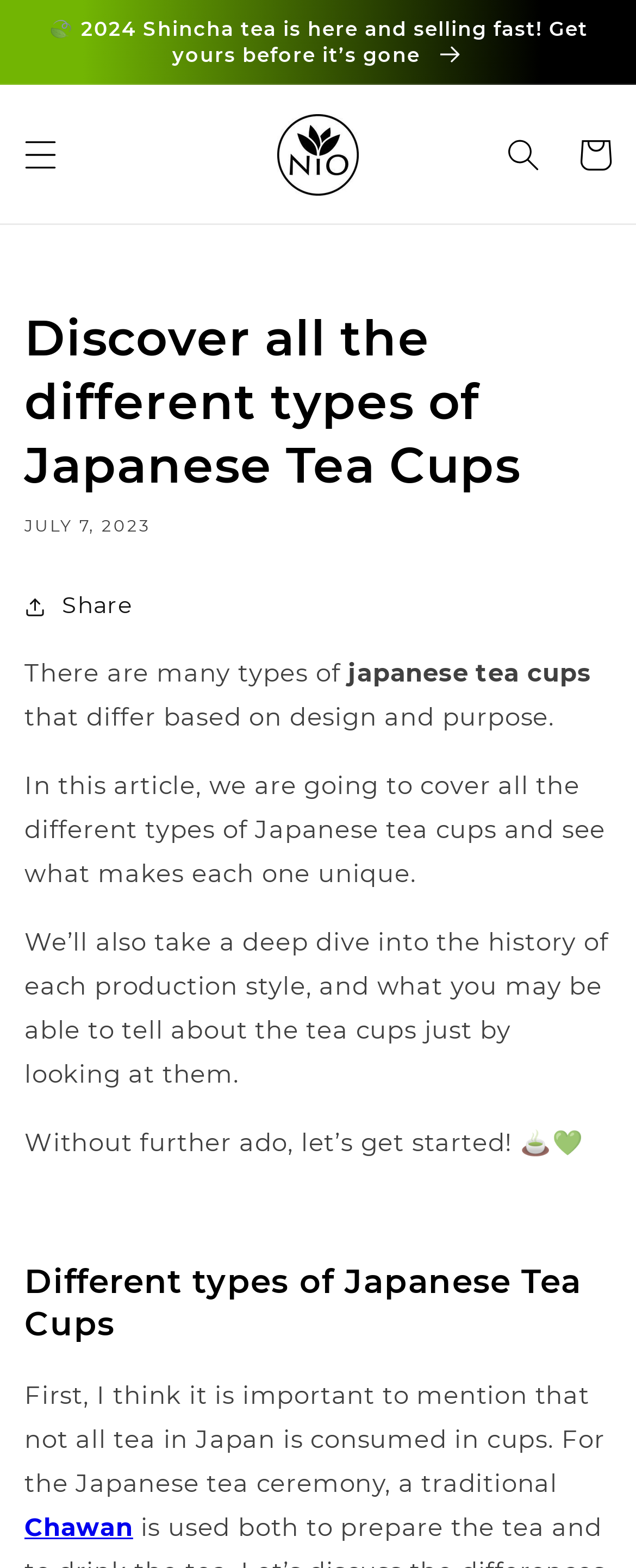What is mentioned as an exception to Japanese tea consumption?
Kindly answer the question with as much detail as you can.

The article mentions that not all tea in Japan is consumed in cups, and specifically mentions the Japanese tea ceremony as an exception, where a traditional 'Chawan' is used instead.